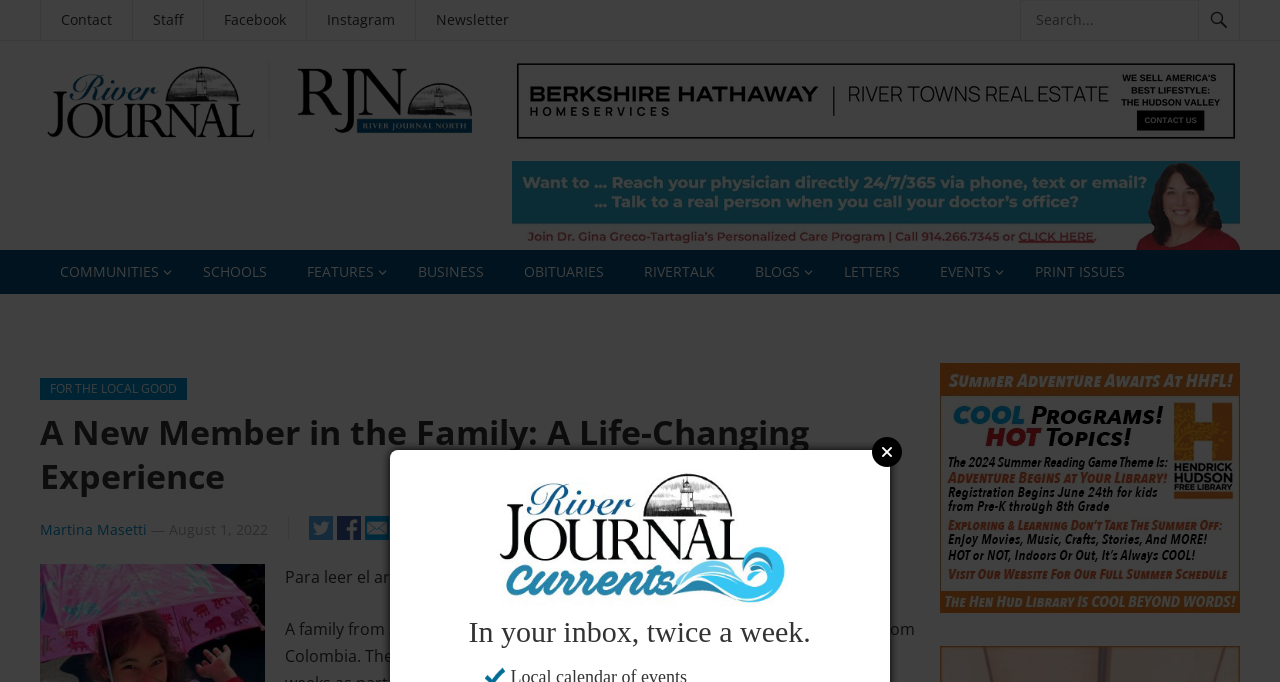Use the information in the screenshot to answer the question comprehensively: What is the type of content in the section with links 'SCHOOLS', 'BUSINESS', etc.?

I inferred the type of content by looking at the links in the section, which appear to be categories or topics, such as 'SCHOOLS', 'BUSINESS', 'OBITUARIES', etc. This suggests that the section is providing a way to navigate to different types of content on the website.